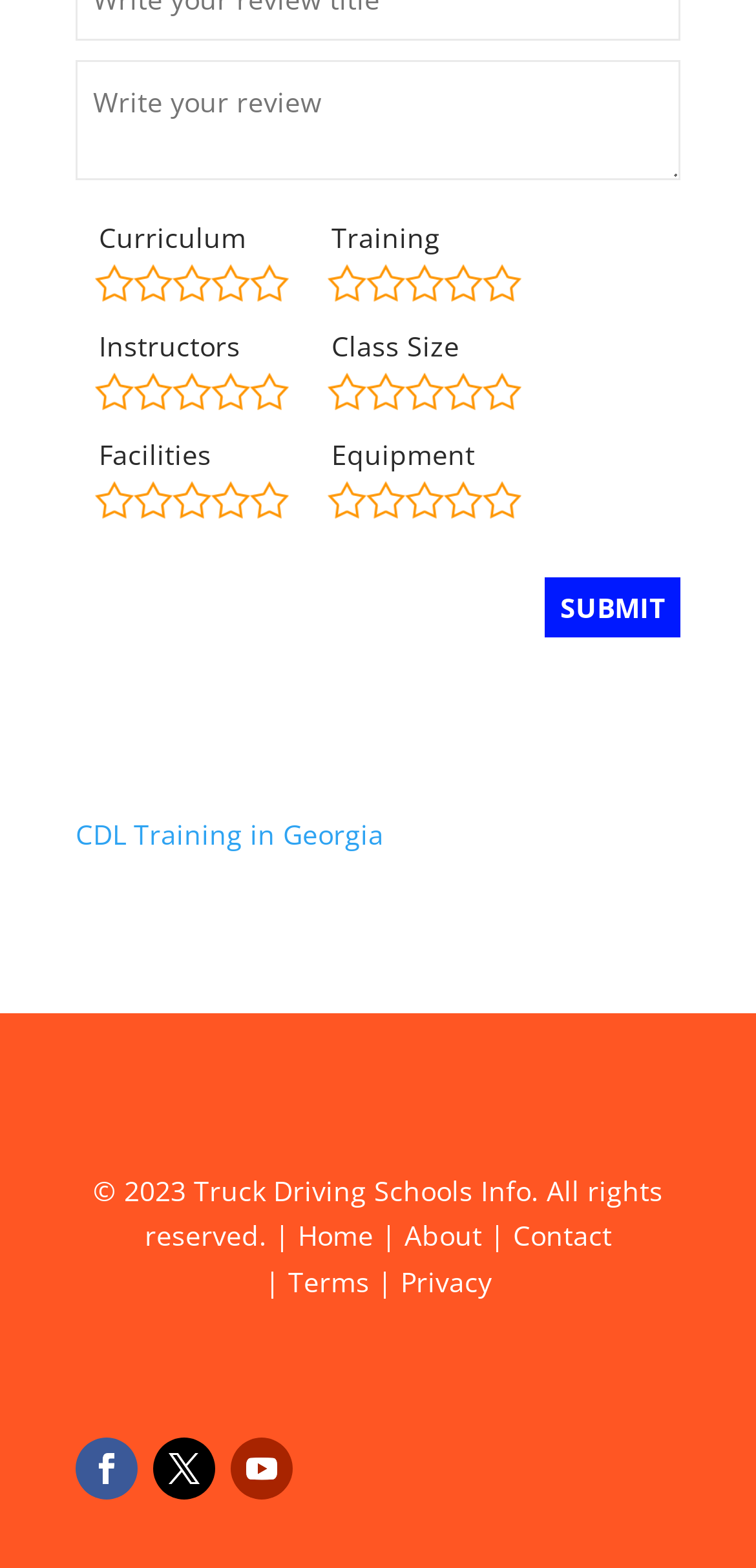What is the function of the button? Using the information from the screenshot, answer with a single word or phrase.

Submit